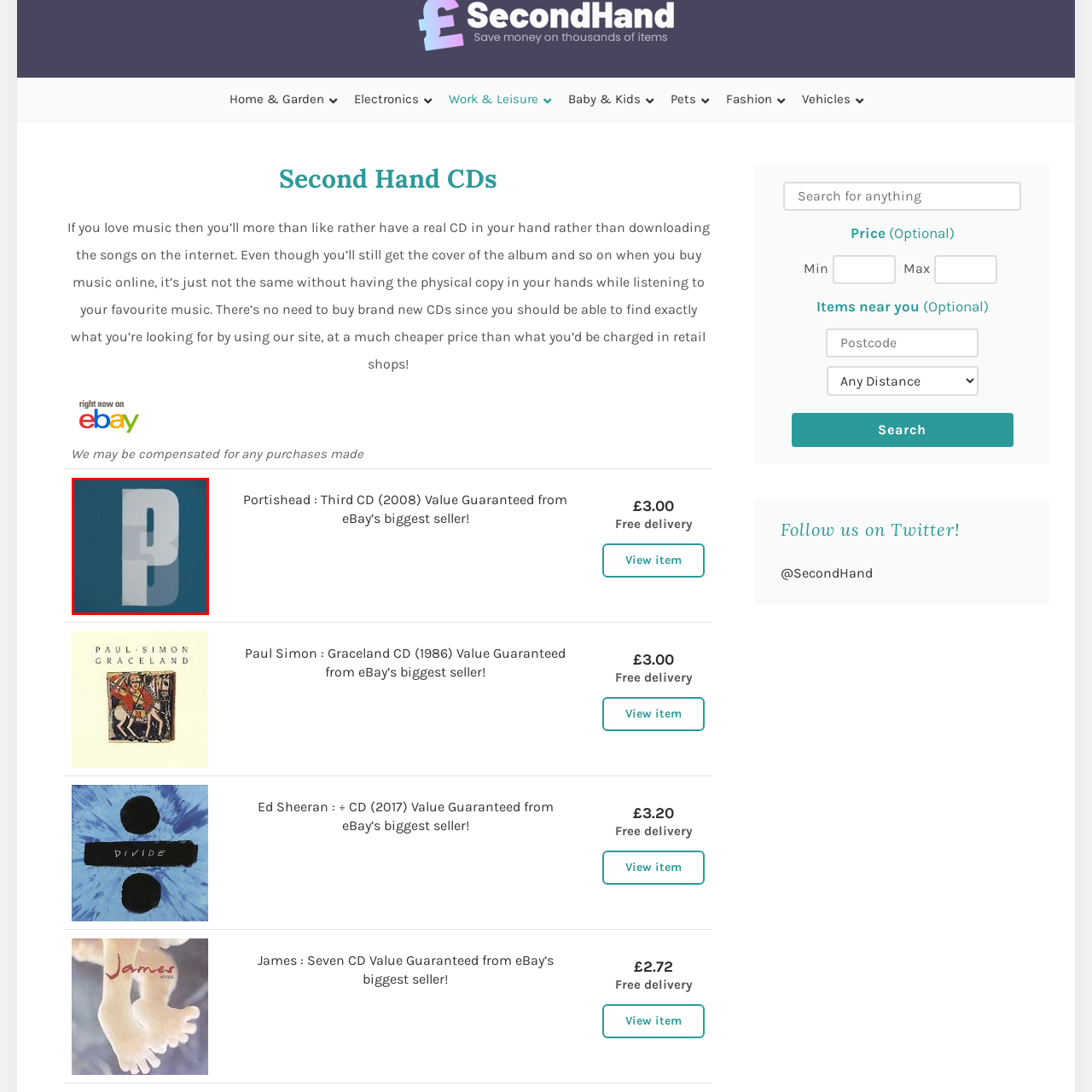Examine the image inside the red bounding box and deliver a thorough answer to the question that follows, drawing information from the image: Is the letter 'P' styled with a modern approach?

The caption describes the letter 'P' as being styled with a modern, minimalistic approach, which implies that the answer is affirmative.